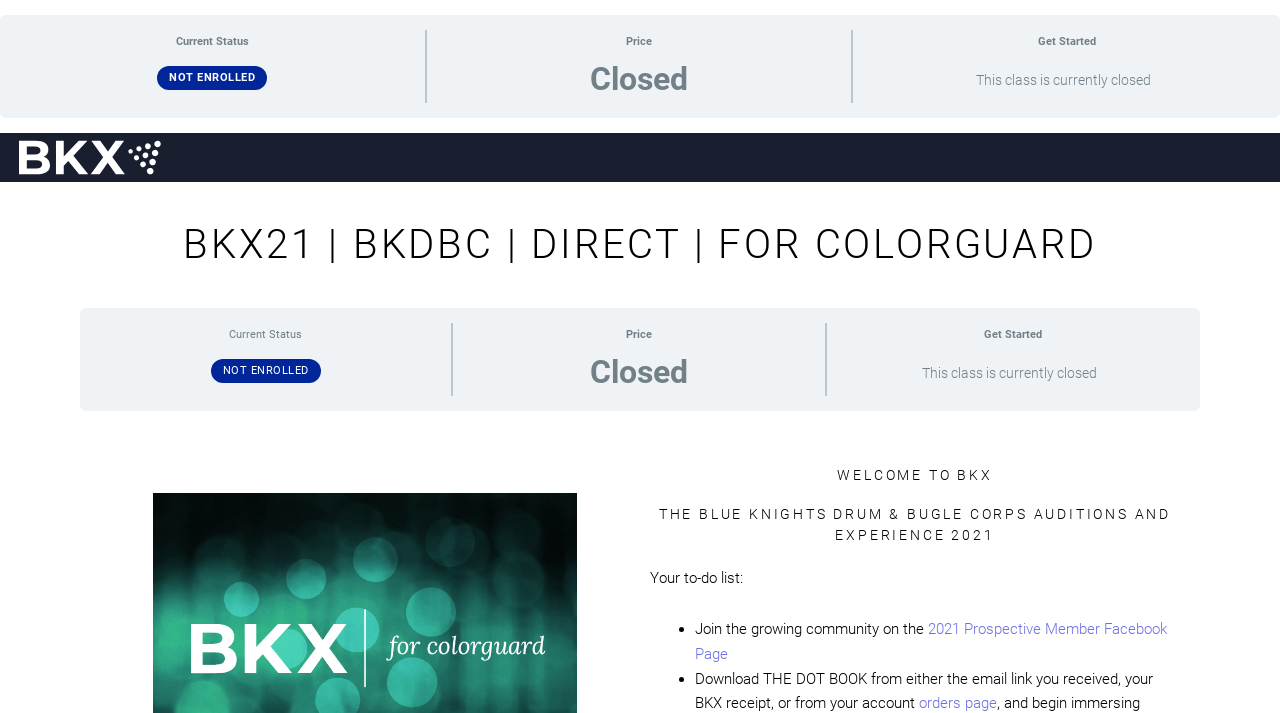Provide your answer in one word or a succinct phrase for the question: 
What is the name of the drum and bugle corps?

The Blue Knights